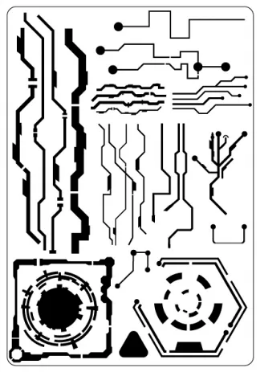What is the intended use of the stencil?
Provide a detailed and well-explained answer to the question.

According to the caption, the stencil is specifically designed for use in airbrushing, allowing artists to create detailed sci-fi themed designs on various surfaces, making it a valuable tool for modelers, hobbyists, and creative projects.